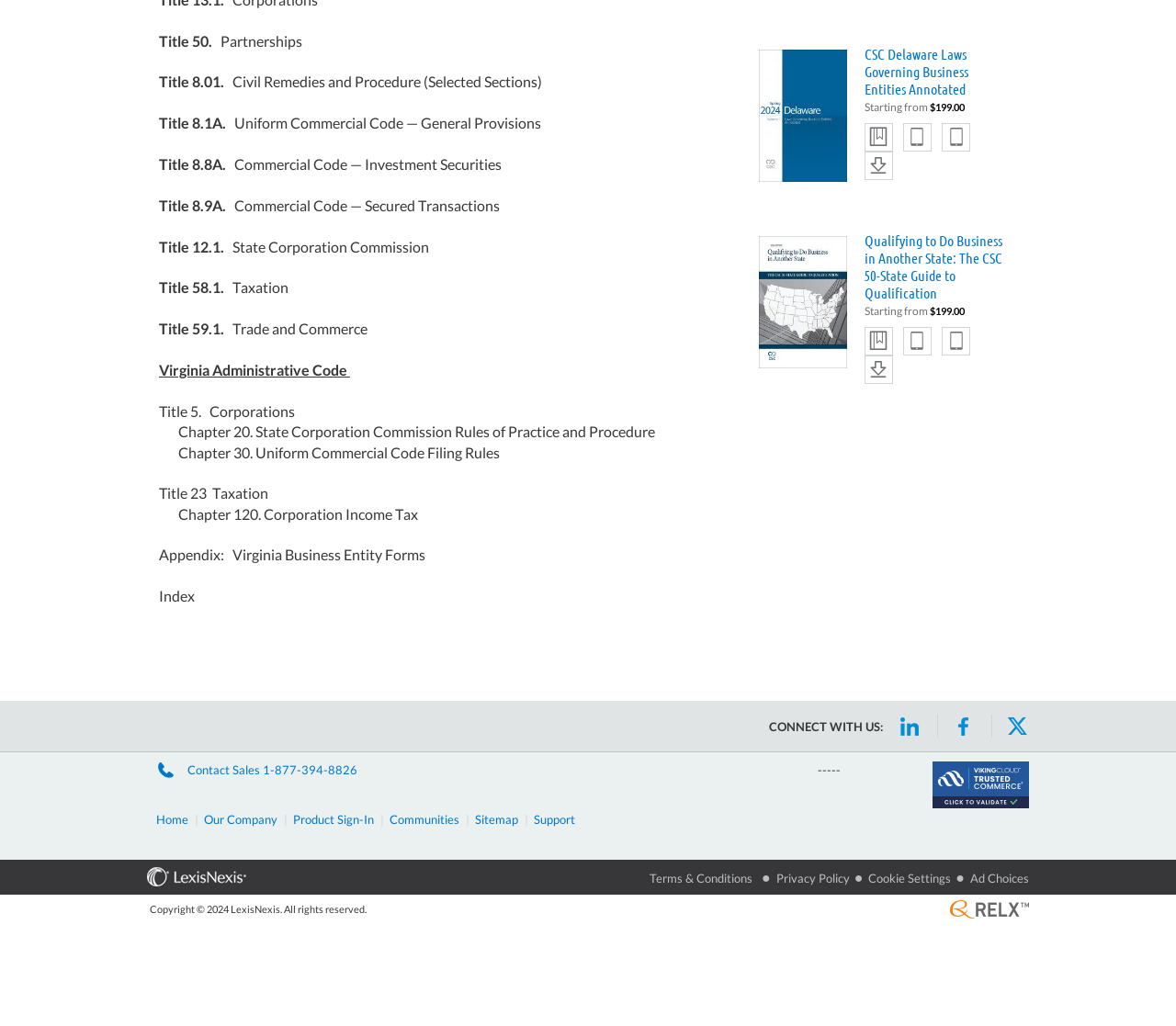Answer this question in one word or a short phrase: What is the purpose of the 'Sitemap' link?

To navigate the website